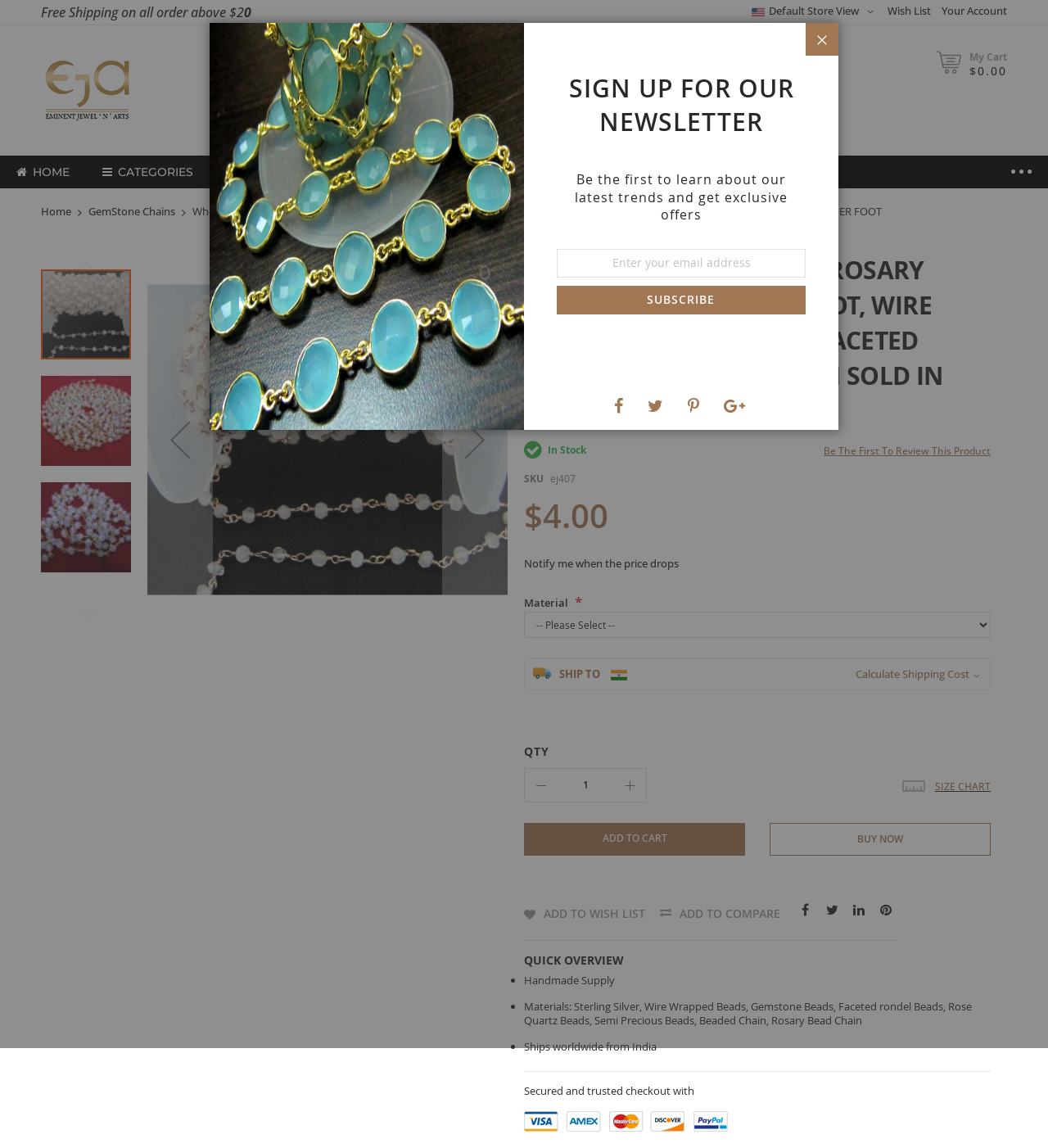Please answer the following query using a single word or phrase: 
What is the material of the rosary bead chain?

Sterling Silver